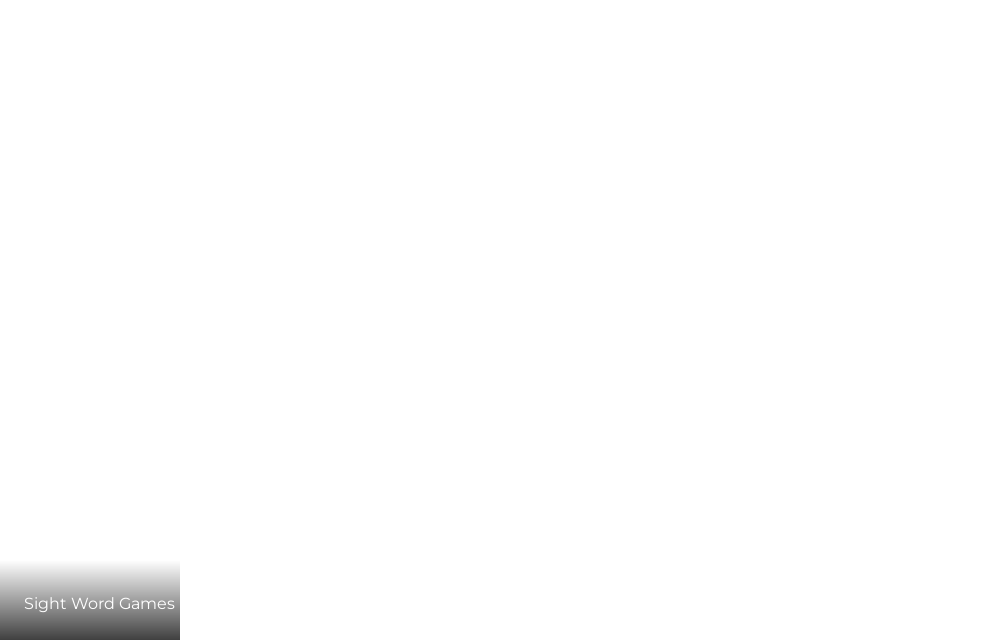What is the background color of the image?
Offer a detailed and full explanation in response to the question.

The background color of the image can be determined by analyzing the caption, which states that the background is simple and dark, which allows the title to stand out clearly. This suggests that the background color is dark, which helps to emphasize the title of the workbook.